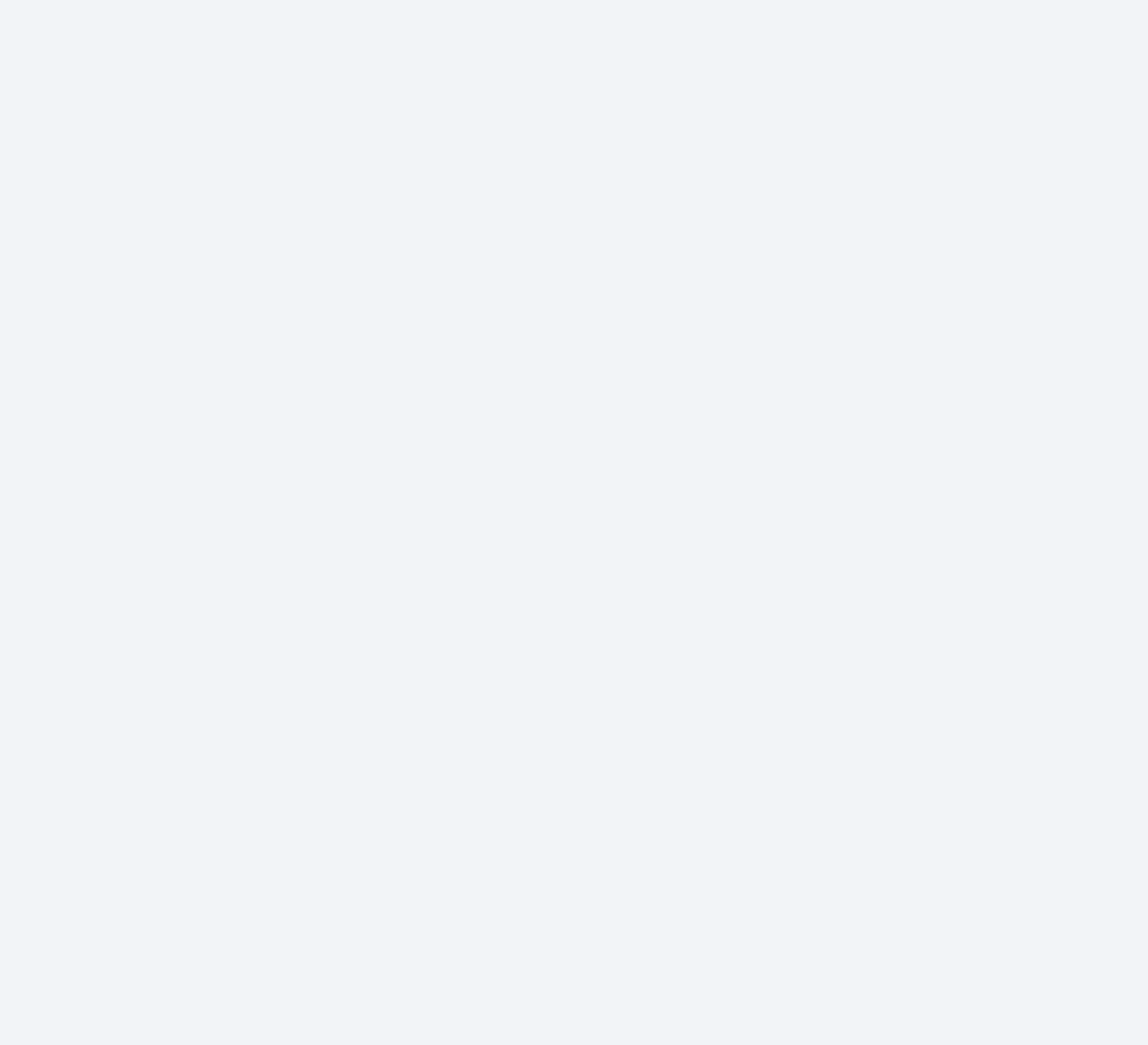Using the element description: "8", determine the bounding box coordinates for the specified UI element. The coordinates should be four float numbers between 0 and 1, [left, top, right, bottom].

[0.316, 0.564, 0.333, 0.583]